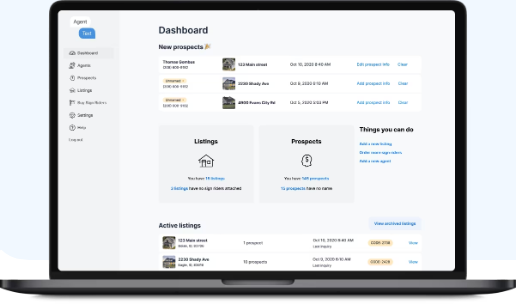What type of properties are listed in the 'Listings' section?
Based on the visual, give a brief answer using one word or a short phrase.

Active properties